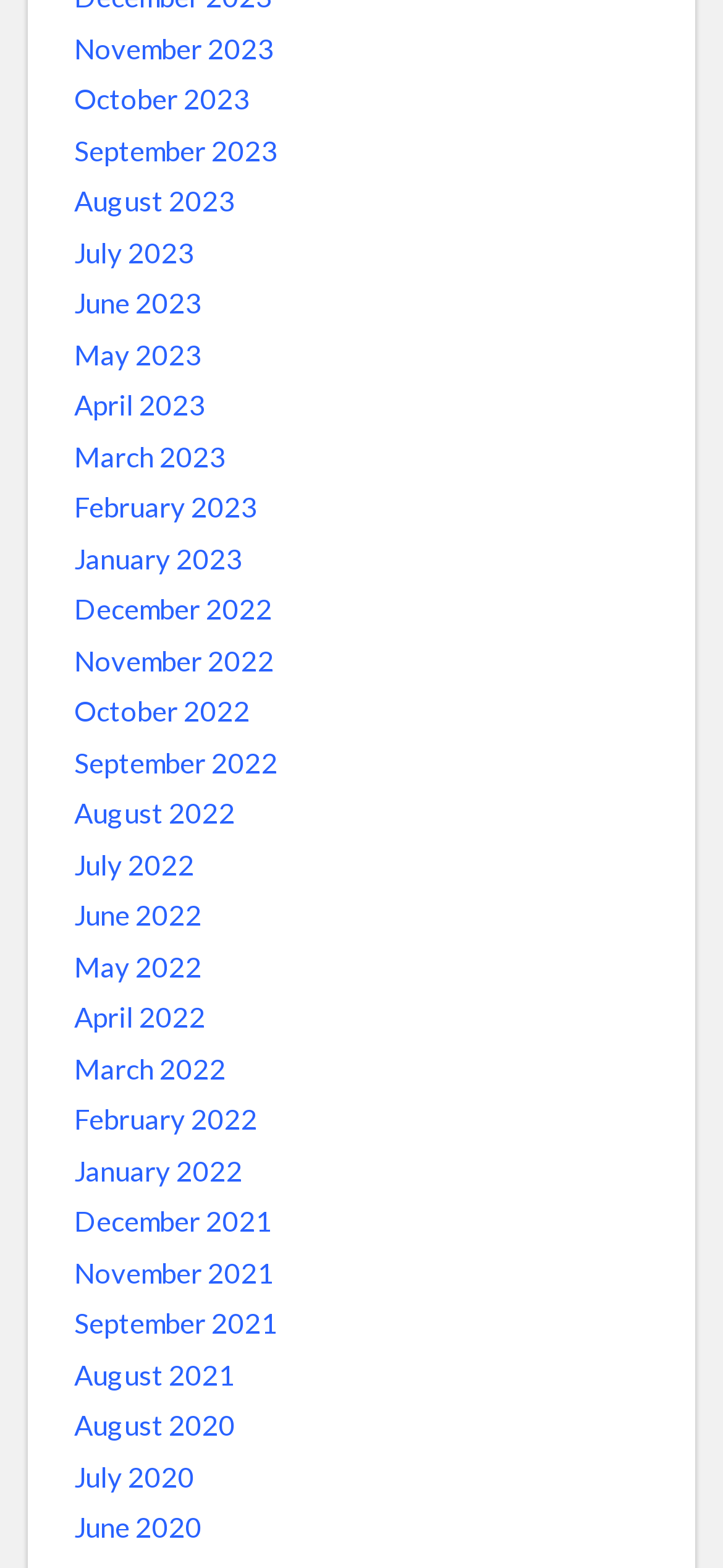Determine the bounding box coordinates for the clickable element to execute this instruction: "View November 2023". Provide the coordinates as four float numbers between 0 and 1, i.e., [left, top, right, bottom].

[0.103, 0.017, 0.379, 0.044]